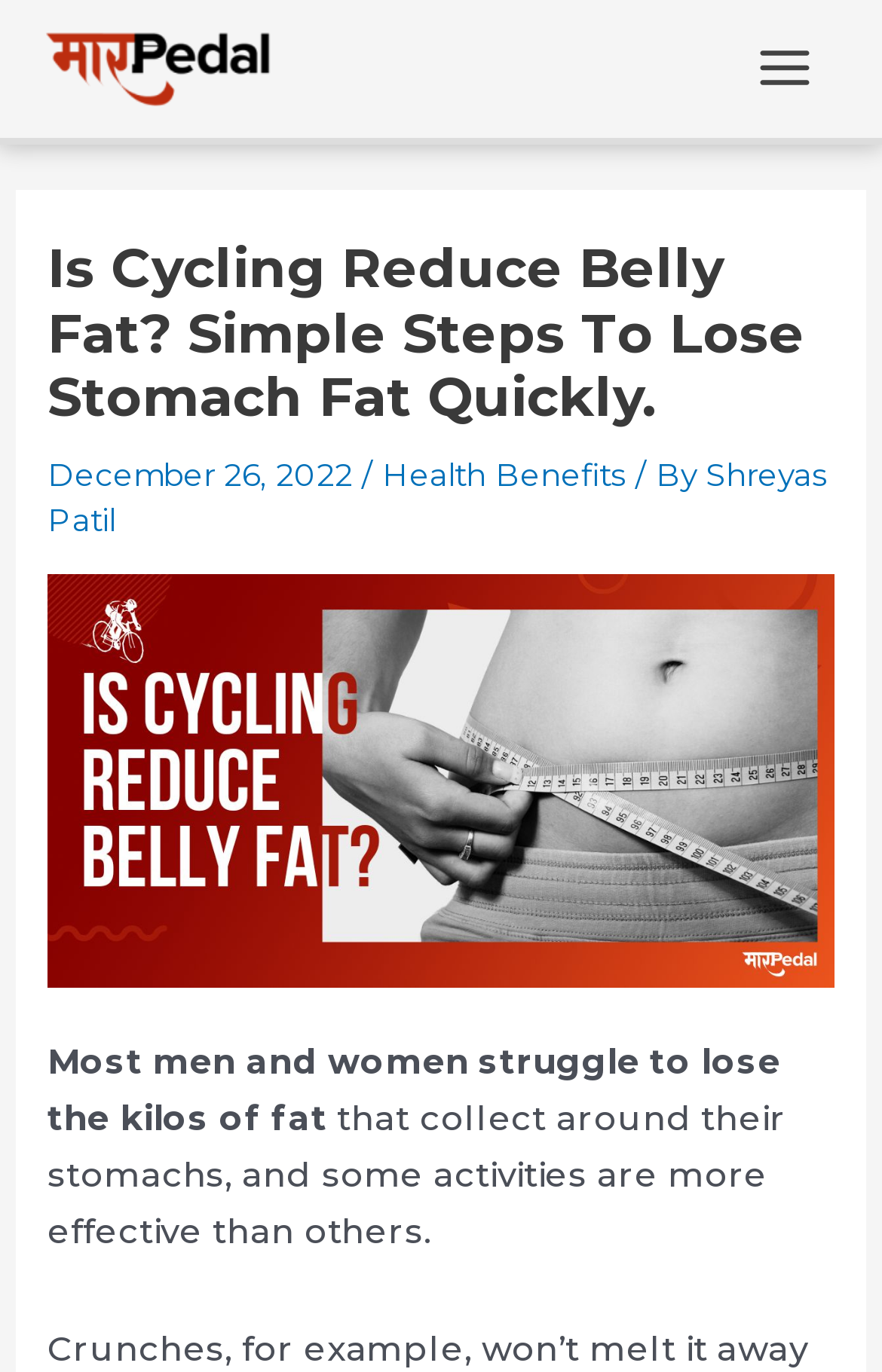Please extract the webpage's main title and generate its text content.

Is Cycling Reduce Belly Fat? Simple Steps To Lose Stomach Fat Quickly.